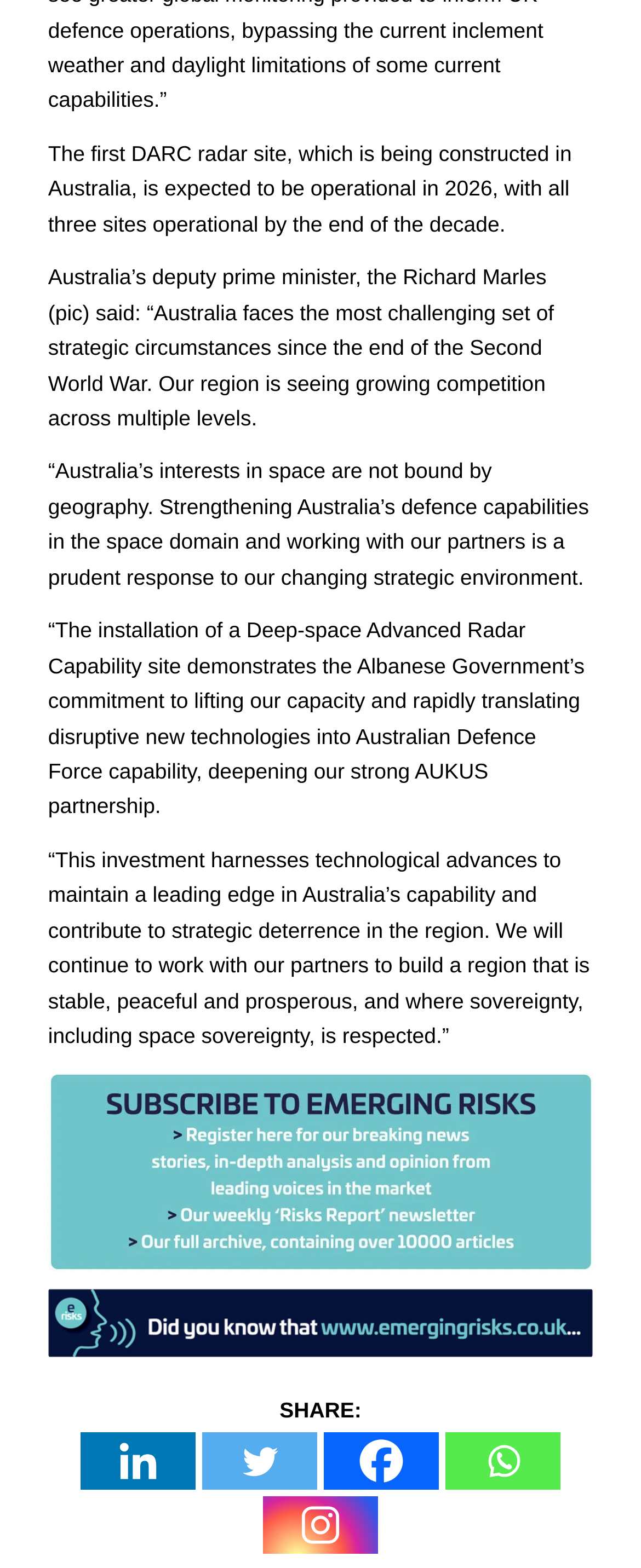Give a one-word or short phrase answer to the question: 
What is the purpose of the Deep-space Advanced Radar Capability site?

strategic deterrence